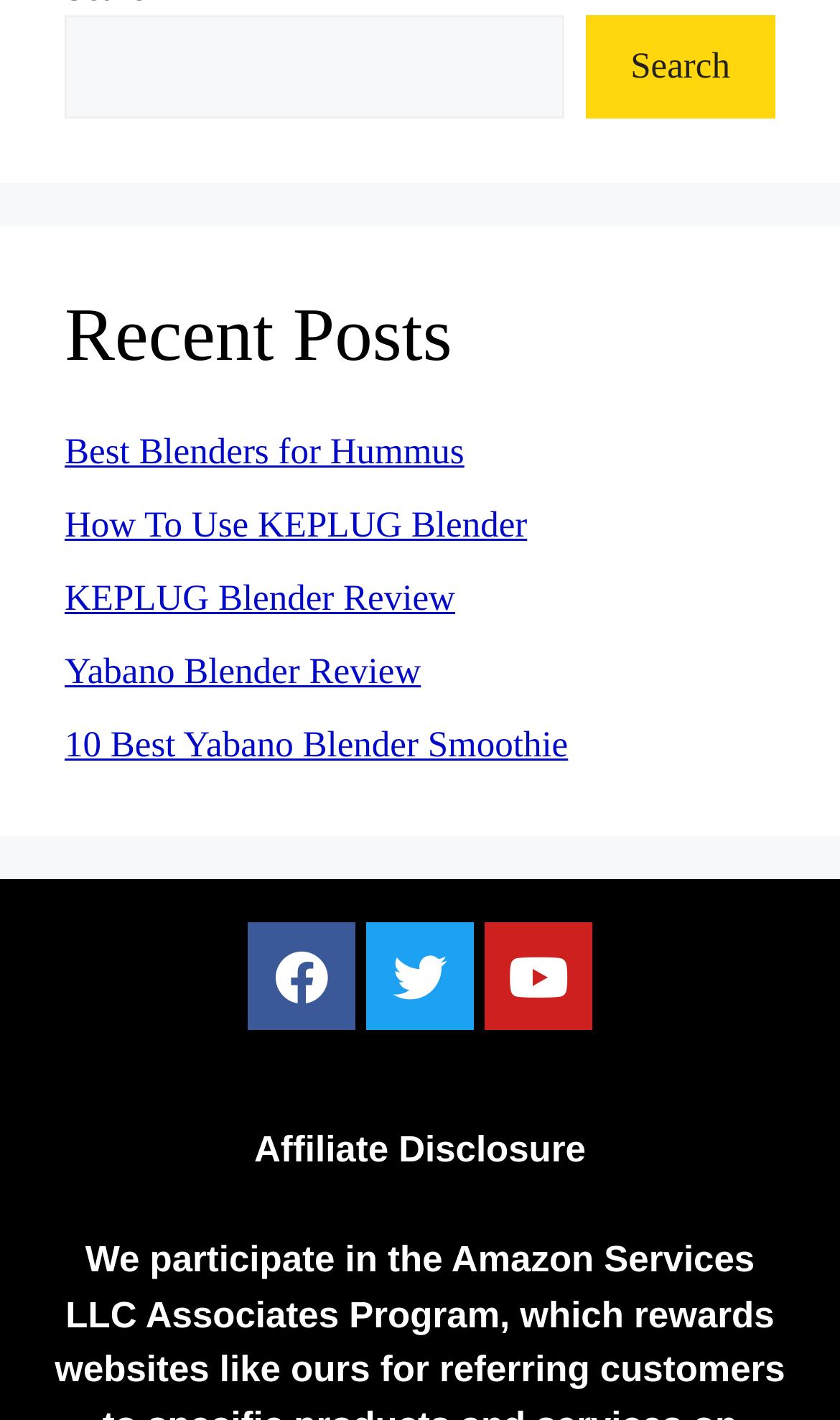What social media platforms are linked on the webpage?
Answer briefly with a single word or phrase based on the image.

Facebook, Twitter, Youtube